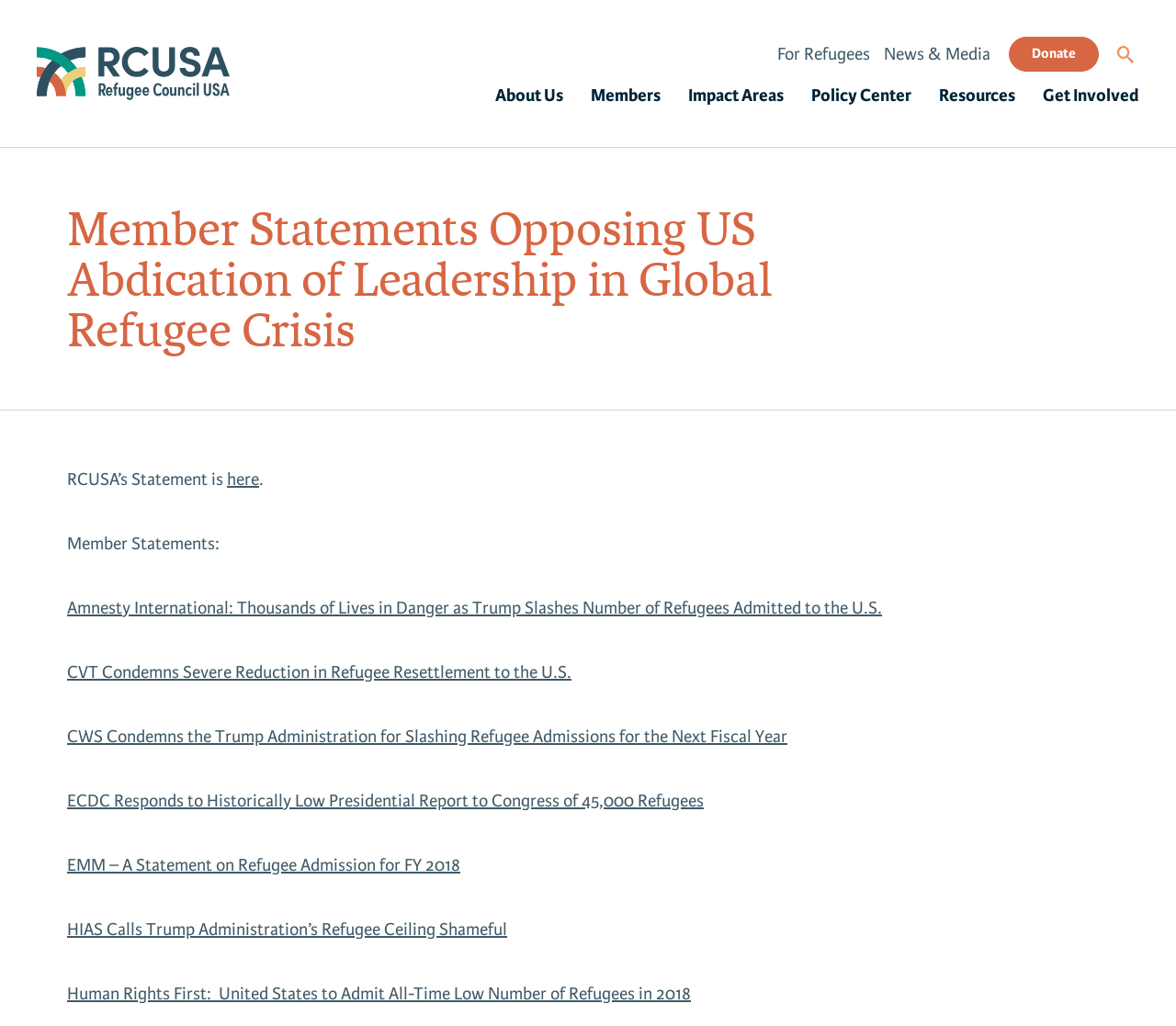Determine the bounding box coordinates of the section to be clicked to follow the instruction: "Go to For Refugees". The coordinates should be given as four float numbers between 0 and 1, formatted as [left, top, right, bottom].

[0.661, 0.043, 0.74, 0.062]